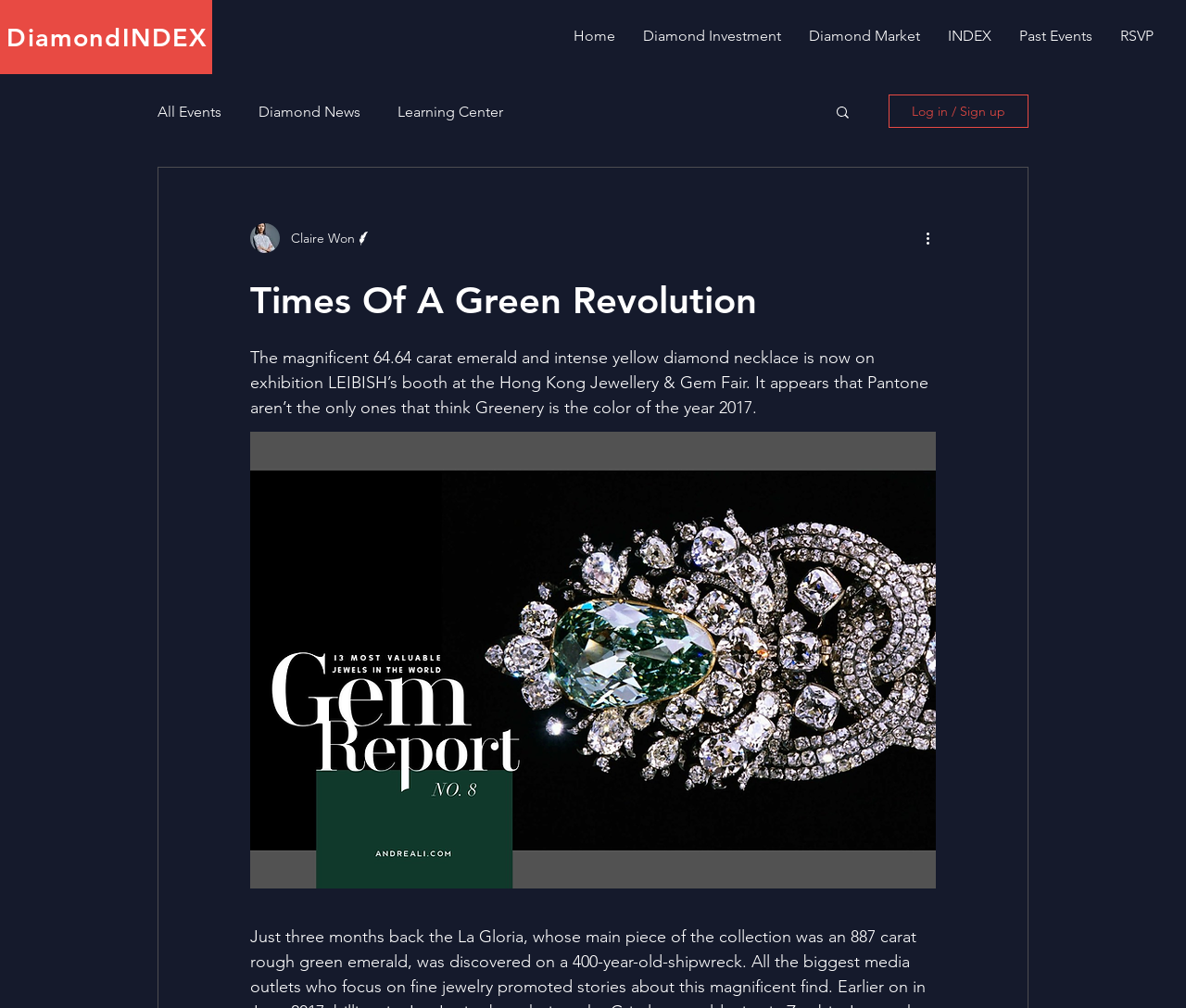Determine the bounding box coordinates for the clickable element to execute this instruction: "Click on HACKED BY HUSTROX". Provide the coordinates as four float numbers between 0 and 1, i.e., [left, top, right, bottom].

None